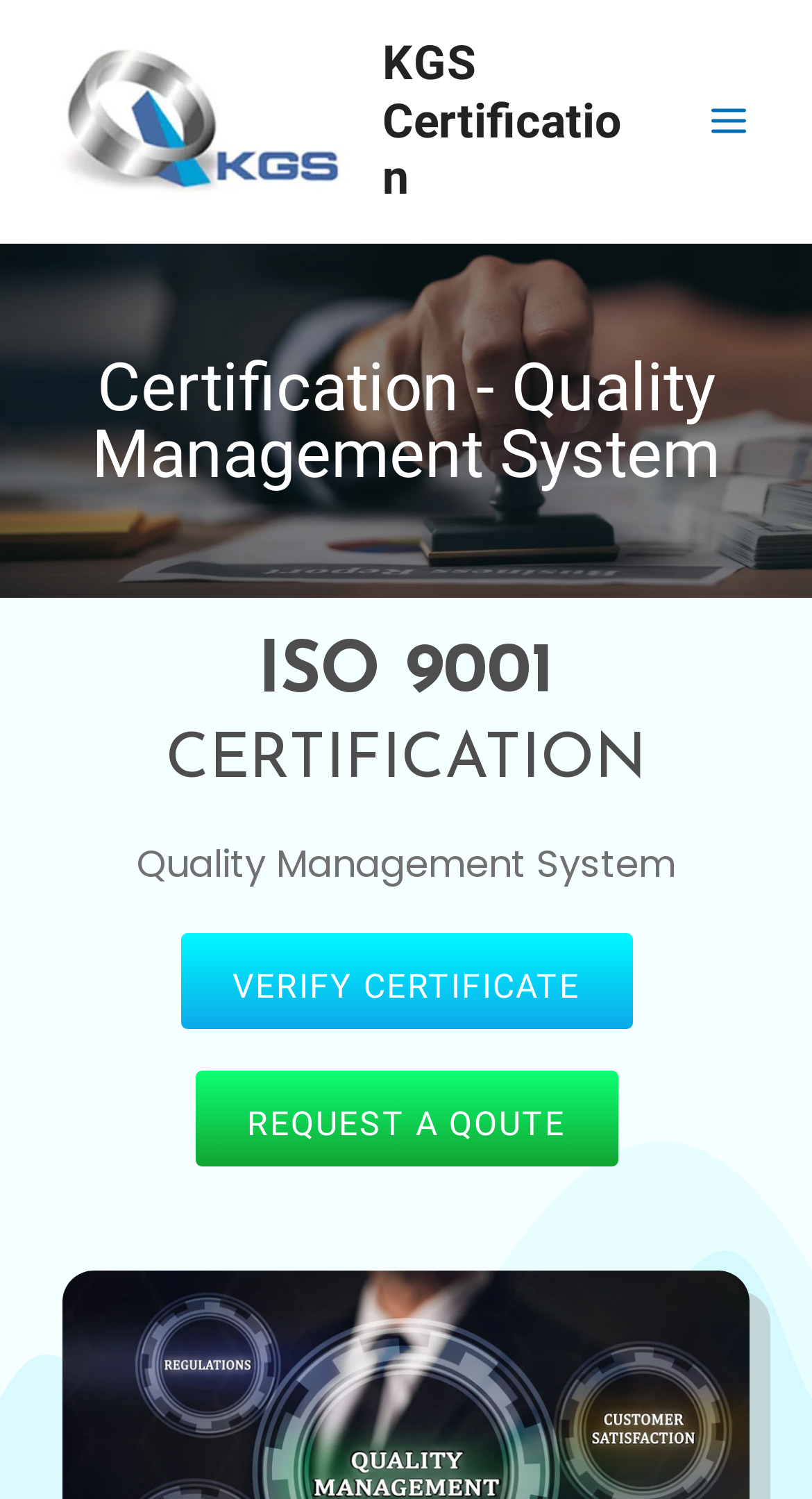What is the topic of the quality management system?
Give a one-word or short-phrase answer derived from the screenshot.

Certification